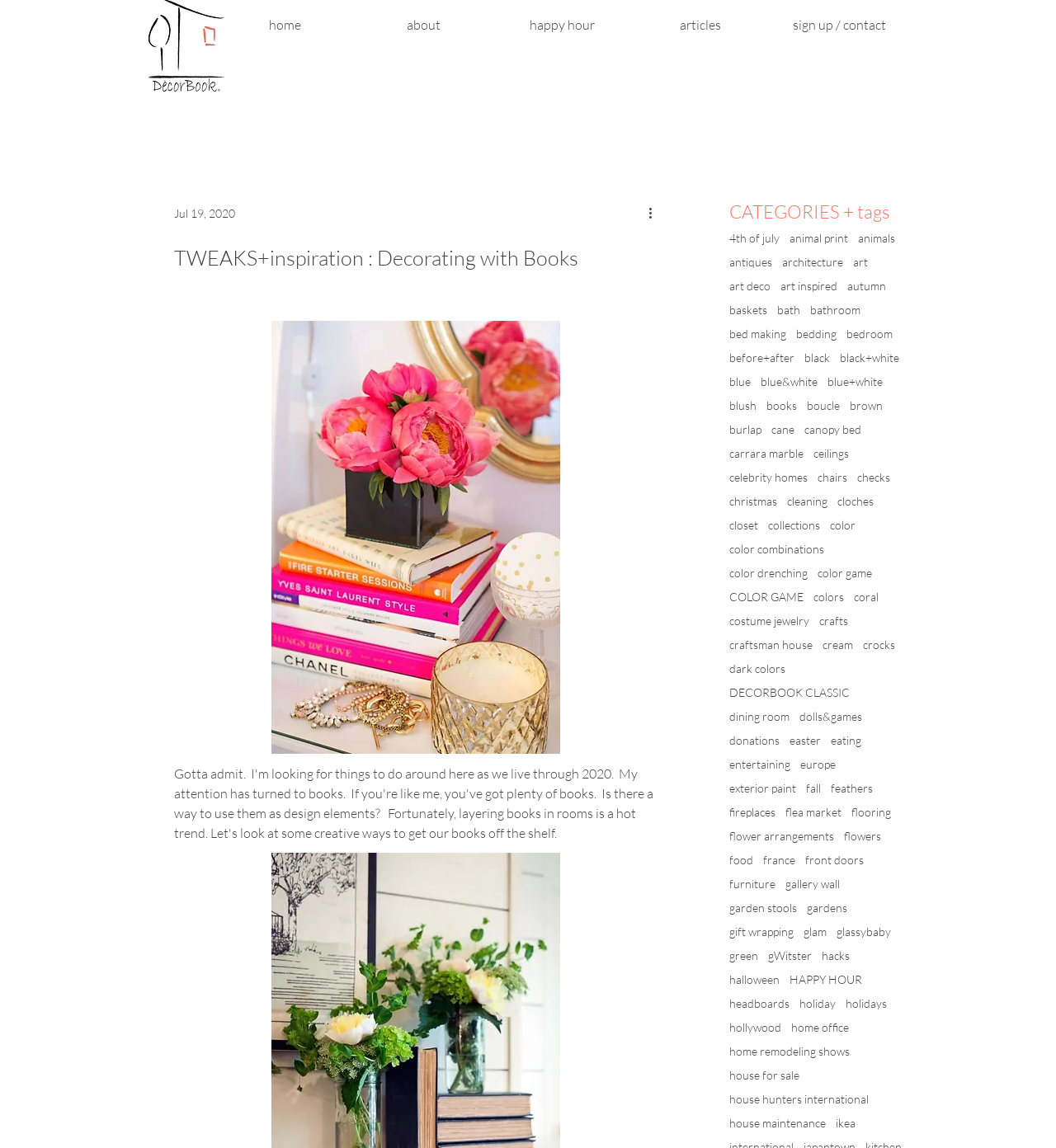Locate the bounding box coordinates of the area you need to click to fulfill this instruction: 'Click on the 'books' category'. The coordinates must be in the form of four float numbers ranging from 0 to 1: [left, top, right, bottom].

[0.726, 0.347, 0.755, 0.359]